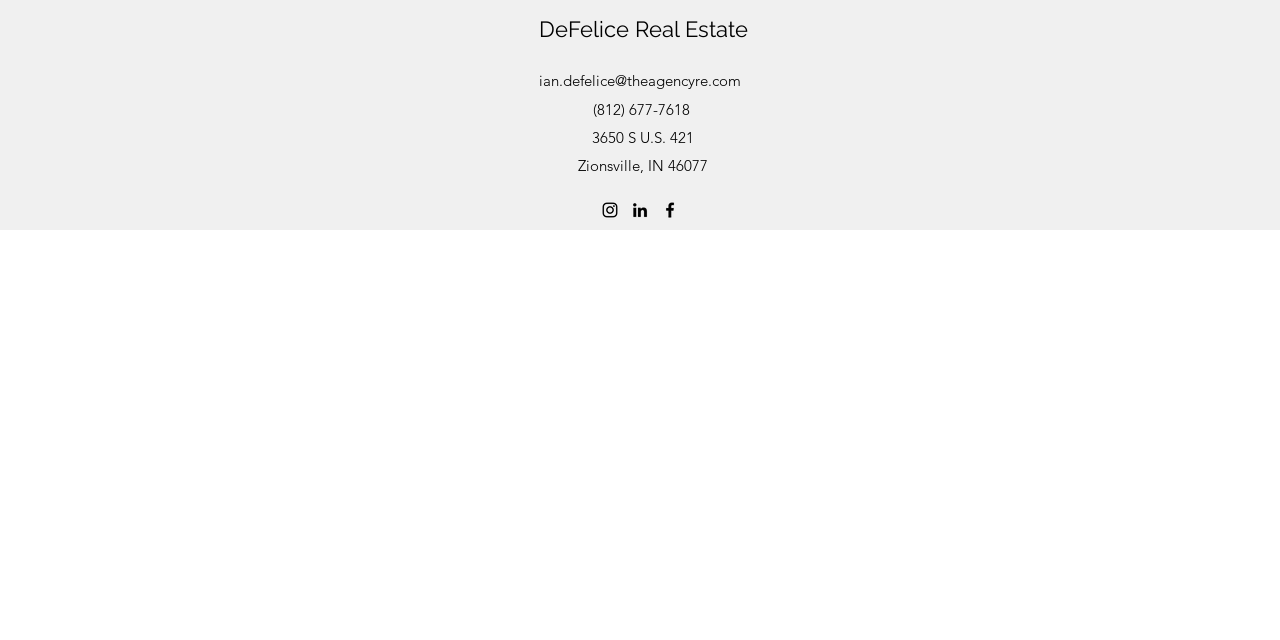Given the description "DeFelice Real Estate", provide the bounding box coordinates of the corresponding UI element.

[0.421, 0.025, 0.584, 0.066]